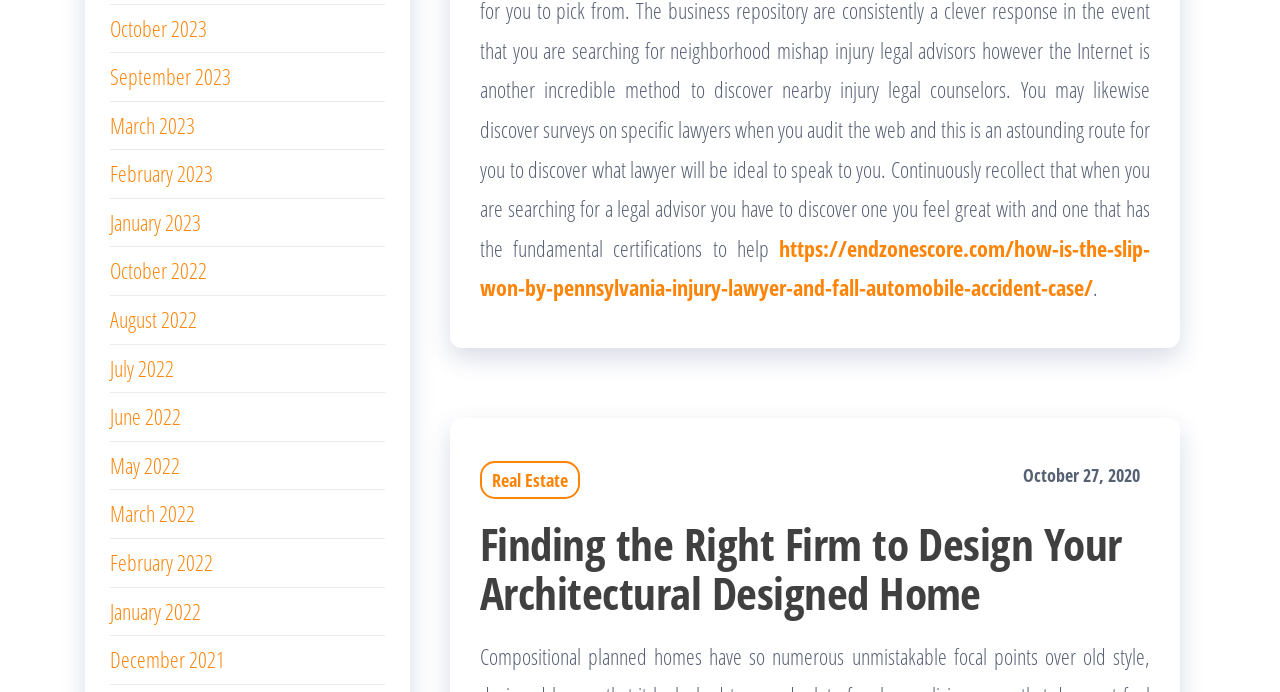Find the bounding box coordinates for the area you need to click to carry out the instruction: "Click on the Flautist link". The coordinates should be four float numbers between 0 and 1, indicated as [left, top, right, bottom].

None